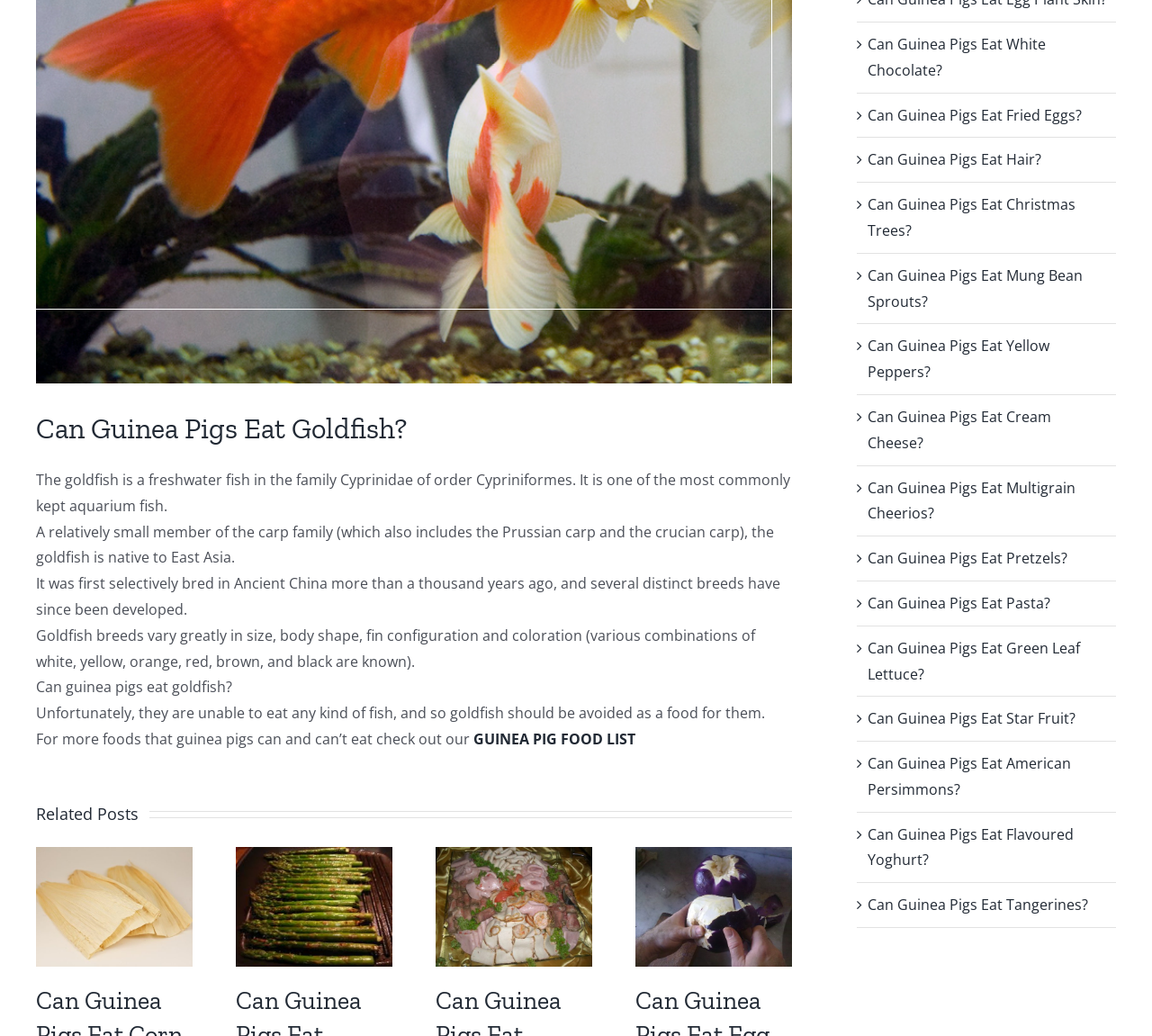Given the element description Can Guinea Pigs Eat Tangerines?, specify the bounding box coordinates of the corresponding UI element in the format (top-left x, top-left y, bottom-right x, bottom-right y). All values must be between 0 and 1.

[0.753, 0.864, 0.945, 0.883]